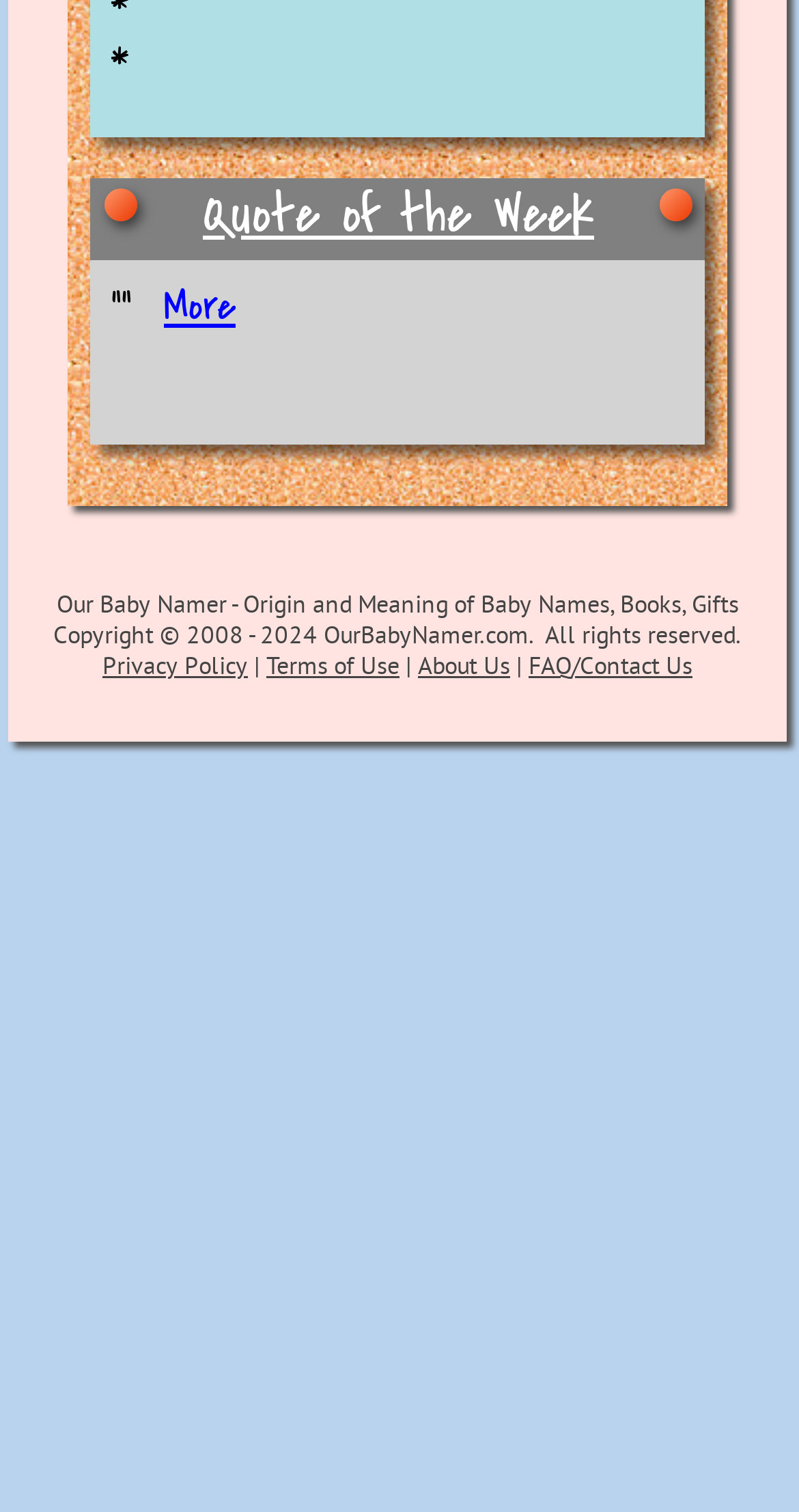Find the bounding box coordinates for the area that must be clicked to perform this action: "Contact the website".

[0.662, 0.43, 0.867, 0.45]